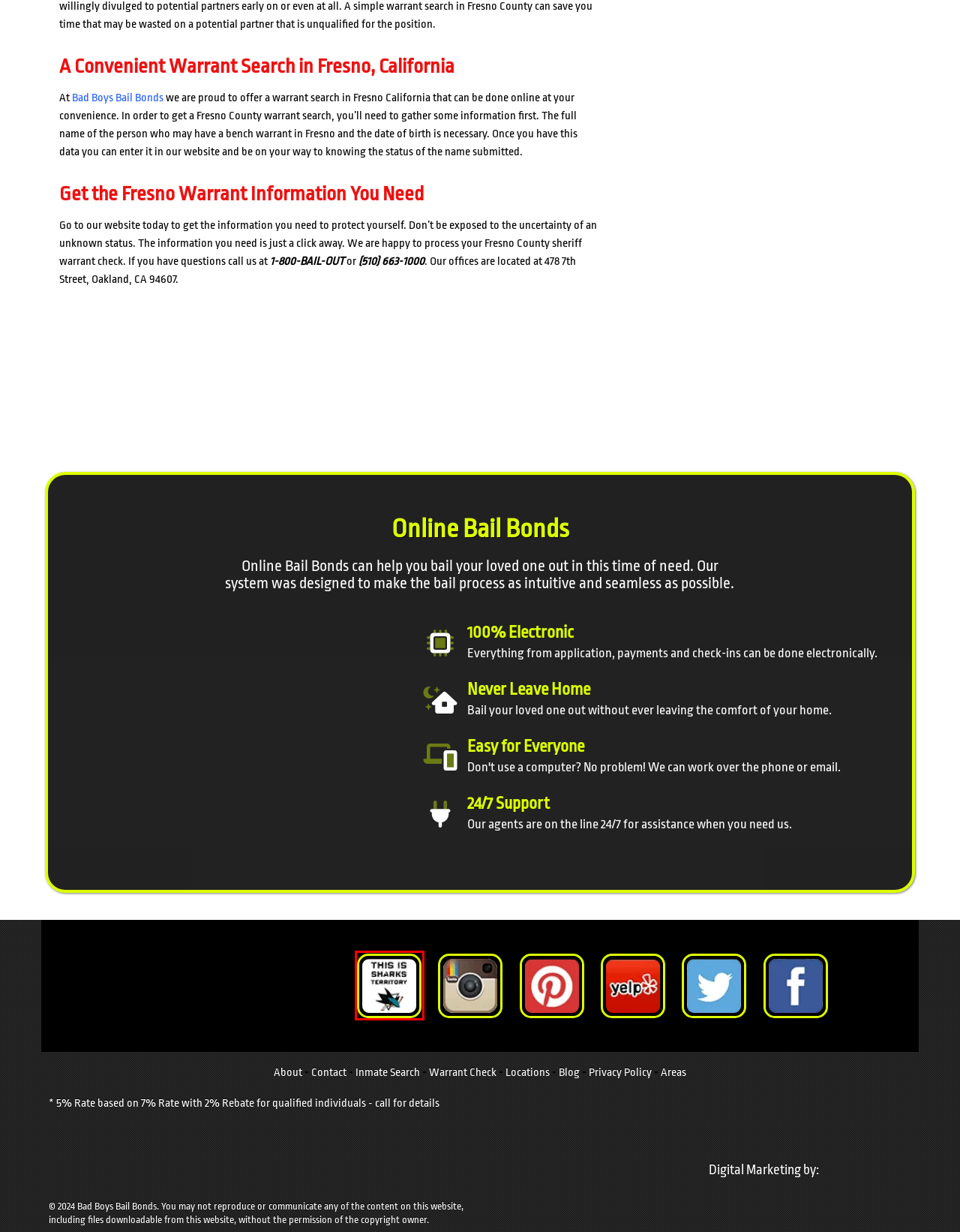Review the screenshot of a webpage that includes a red bounding box. Choose the webpage description that best matches the new webpage displayed after clicking the element within the bounding box. Here are the candidates:
A. Online Payments - Bad Boys Bail Bonds
B. Photos | Pictures Of The Bad Boys Bail Bonds Team Members
C. Bad Boys Bail Bonds | Fast, Affordable And Reliable Bail Bonds
D. Official San Jose Sharks Website | San Jose Sharks
E. Headquarters And Other Locations | Bad Boys Bail Bonds
F. Client Testimonials | What Our Many Clients Have To Say
G. About Bad Boys Bail Bonds | Learn More About Our Company
H. Bail Bond Rates And Prices | Our Pricing | 5% Bail Bonds

D